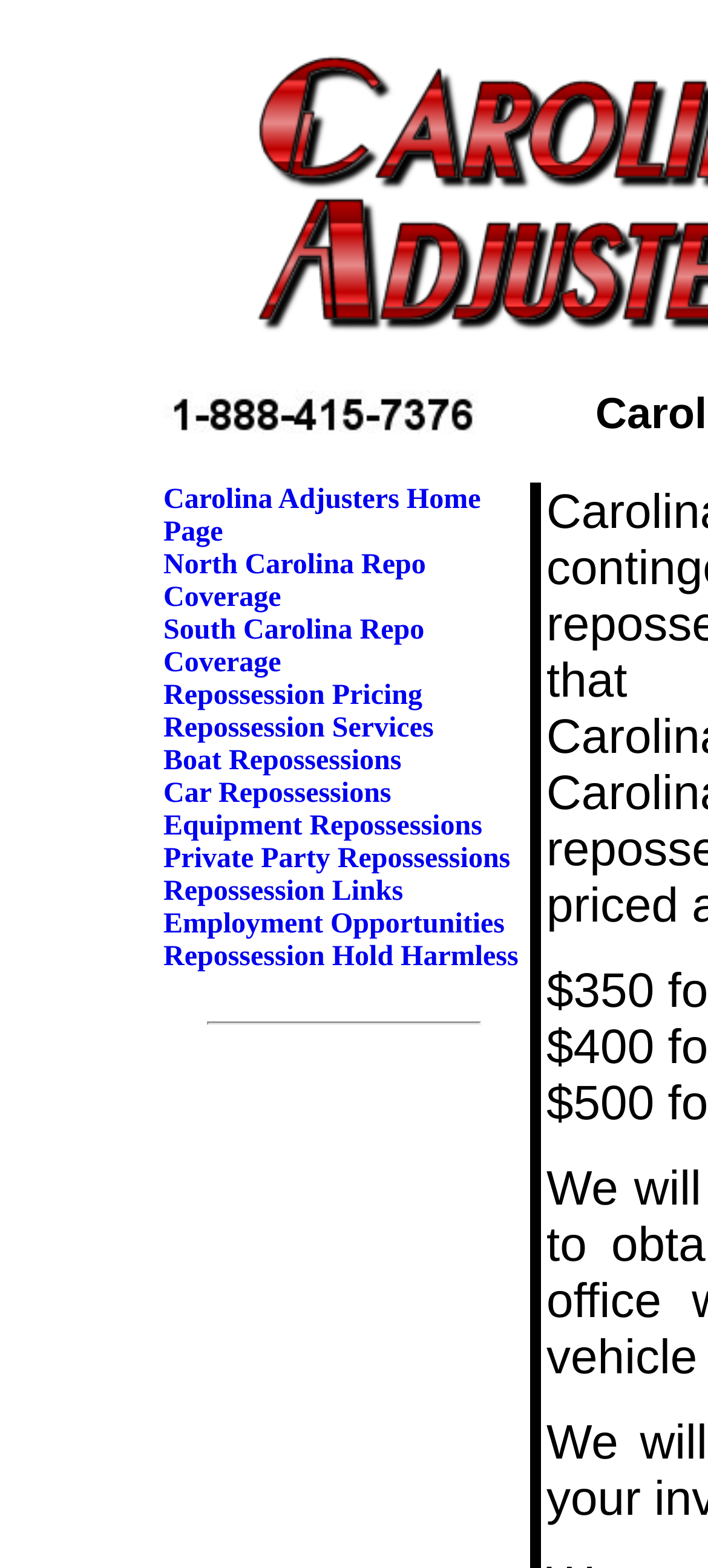Please answer the following question using a single word or phrase: 
How many links are on the webpage?

14